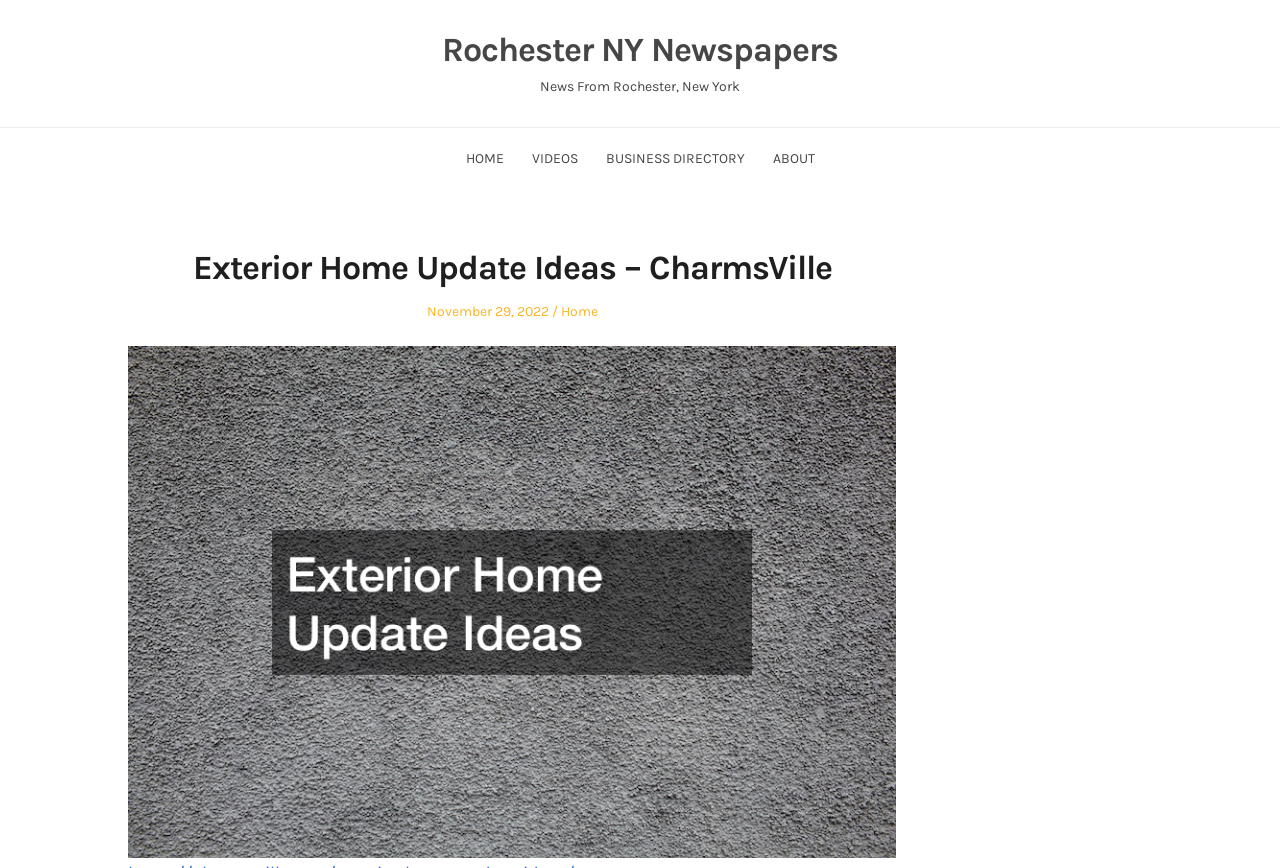Bounding box coordinates are to be given in the format (top-left x, top-left y, bottom-right x, bottom-right y). All values must be floating point numbers between 0 and 1. Provide the bounding box coordinate for the UI element described as: Rochester NY Newspapers

[0.345, 0.035, 0.655, 0.082]